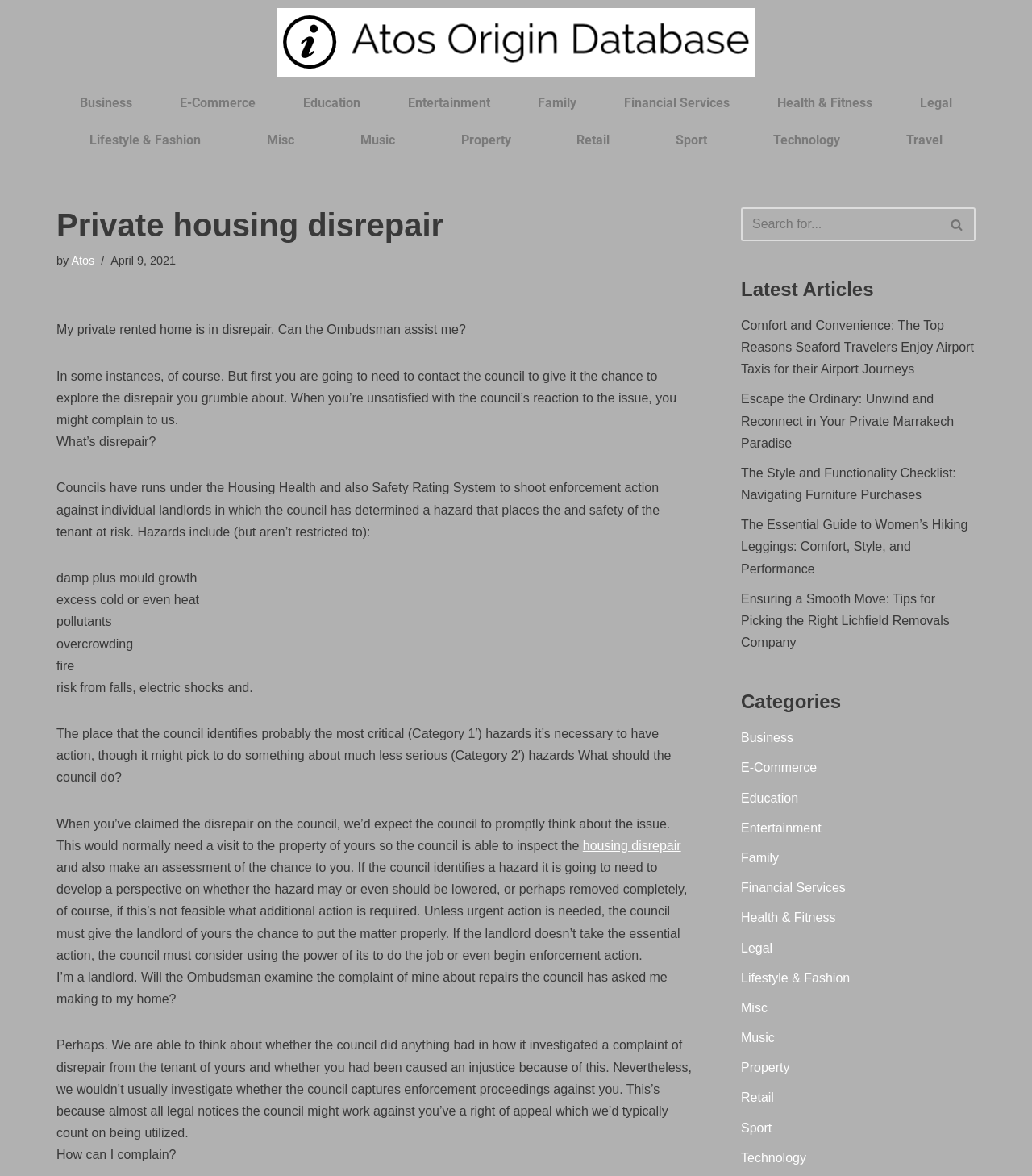Identify the bounding box coordinates of the element to click to follow this instruction: 'Search for something'. Ensure the coordinates are four float values between 0 and 1, provided as [left, top, right, bottom].

[0.718, 0.176, 0.945, 0.205]